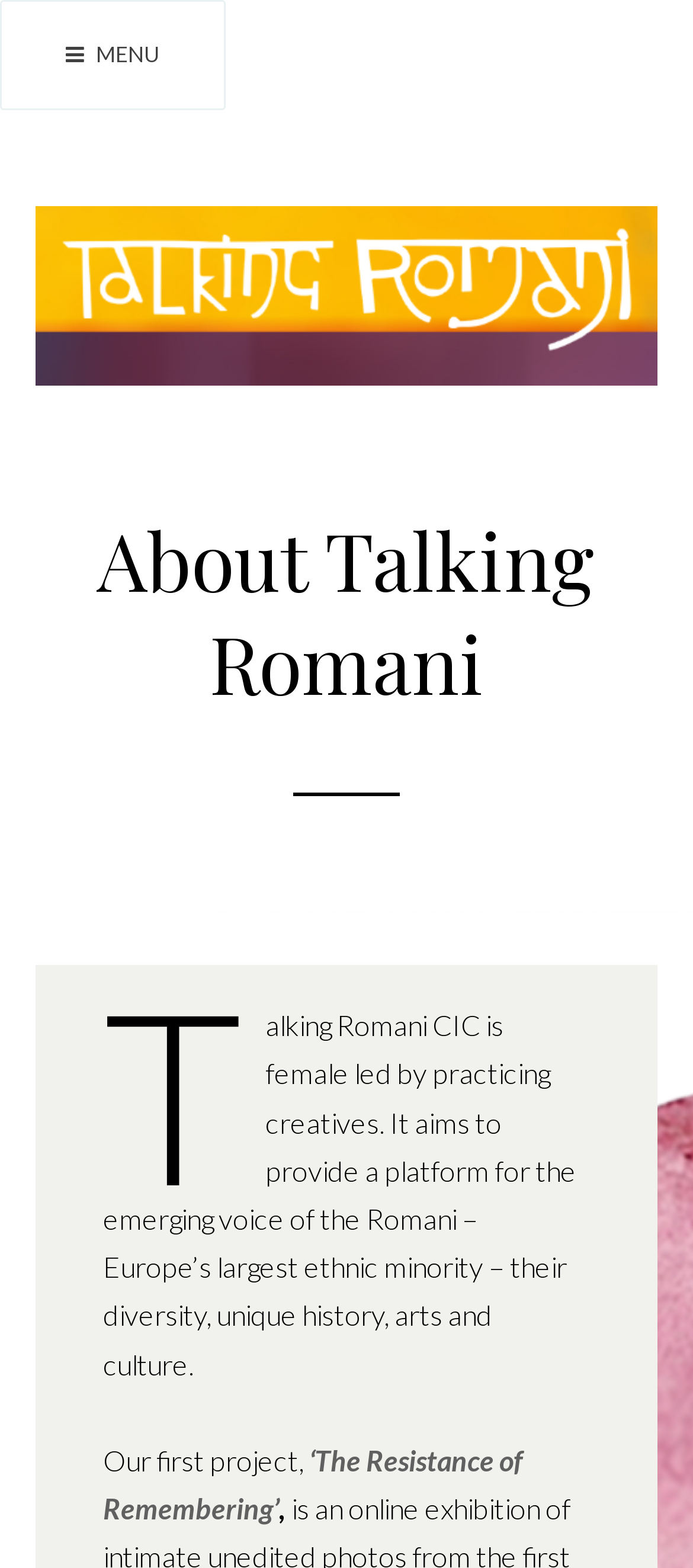Use one word or a short phrase to answer the question provided: 
What is the focus of the organization?

Romani – Europe’s largest ethnic minority